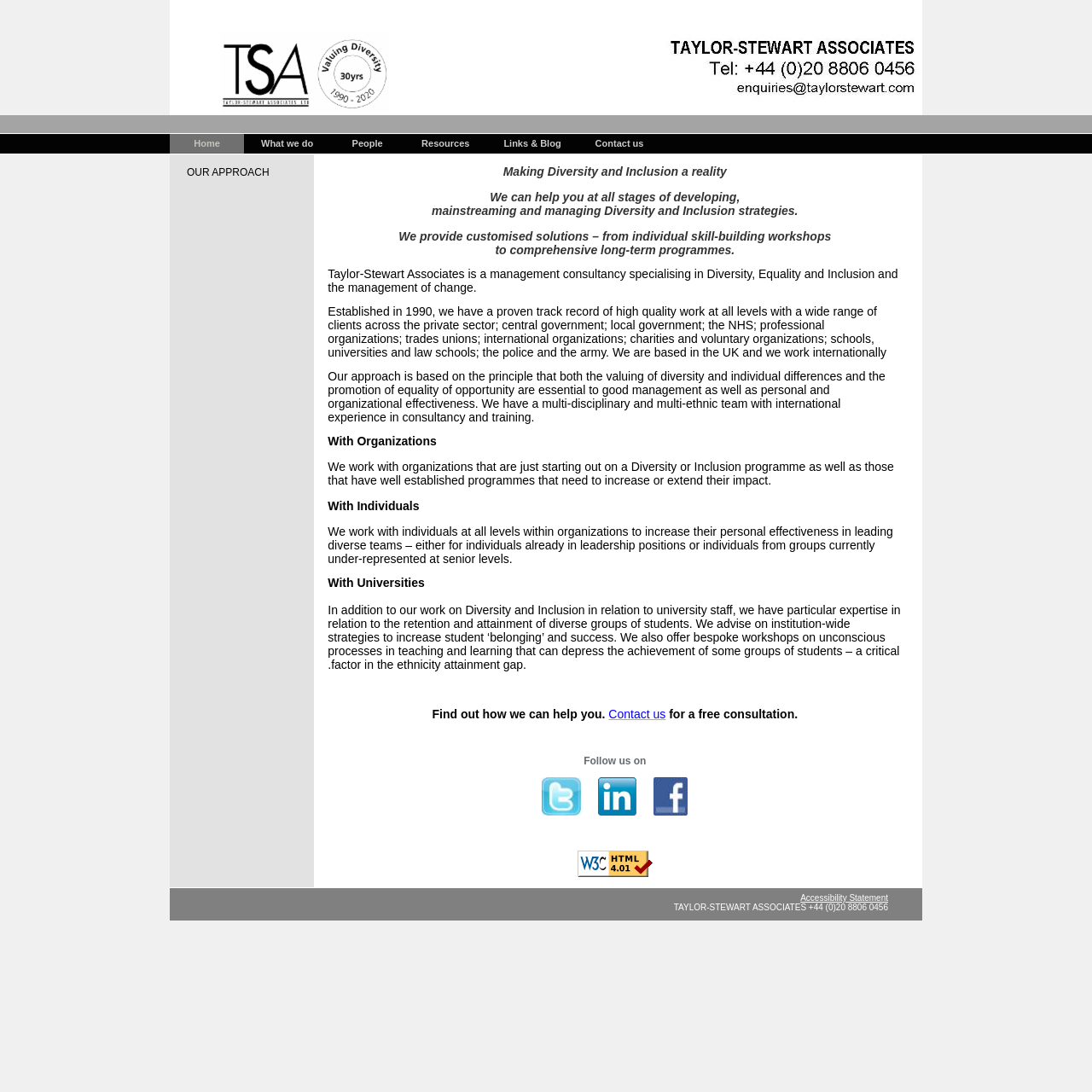Please determine the bounding box coordinates of the clickable area required to carry out the following instruction: "Click on the 'What we do' link". The coordinates must be four float numbers between 0 and 1, represented as [left, top, right, bottom].

[0.223, 0.123, 0.302, 0.141]